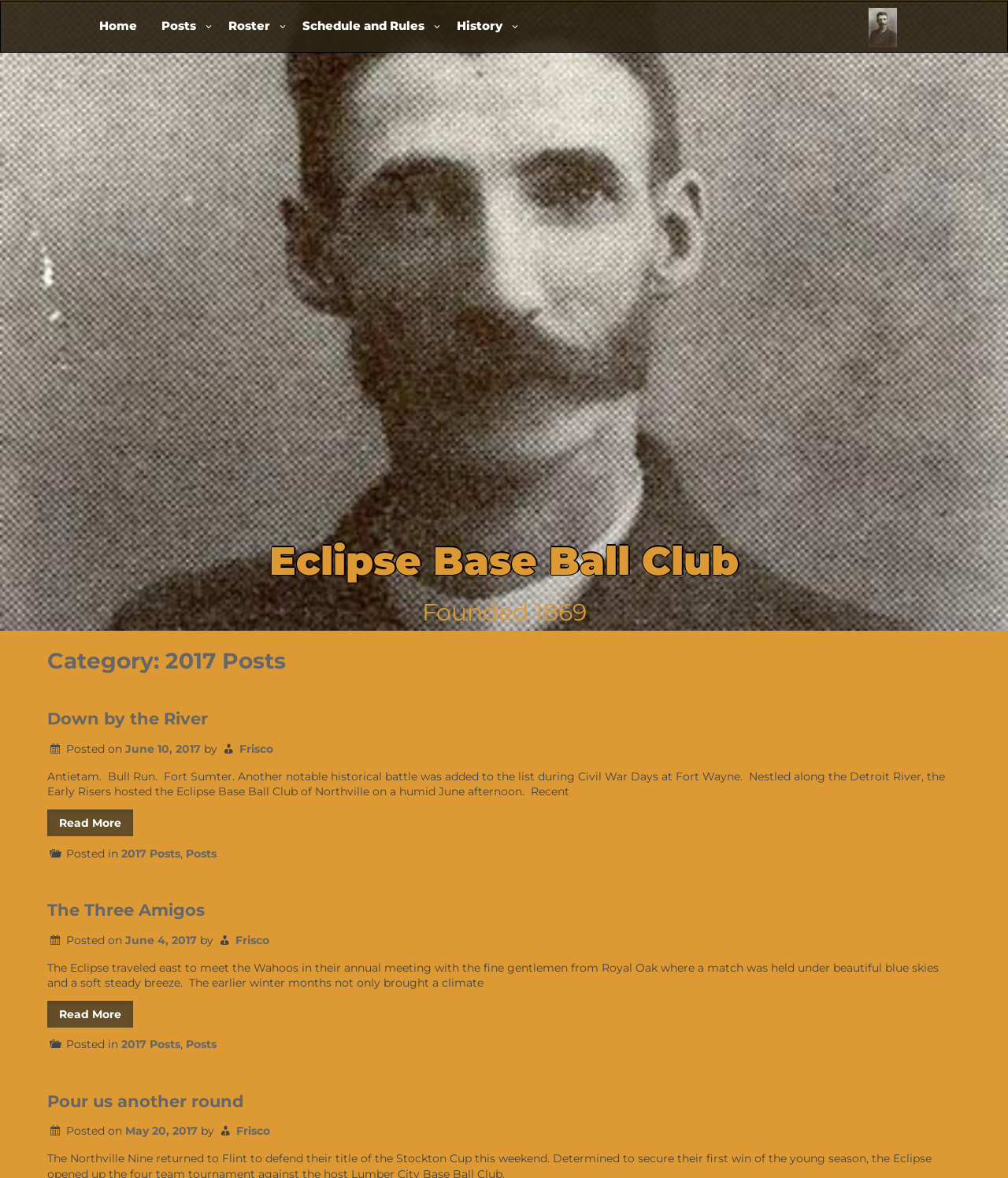Locate the UI element described by Down by the River in the provided webpage screenshot. Return the bounding box coordinates in the format (top-left x, top-left y, bottom-right x, bottom-right y), ensuring all values are between 0 and 1.

[0.047, 0.602, 0.206, 0.618]